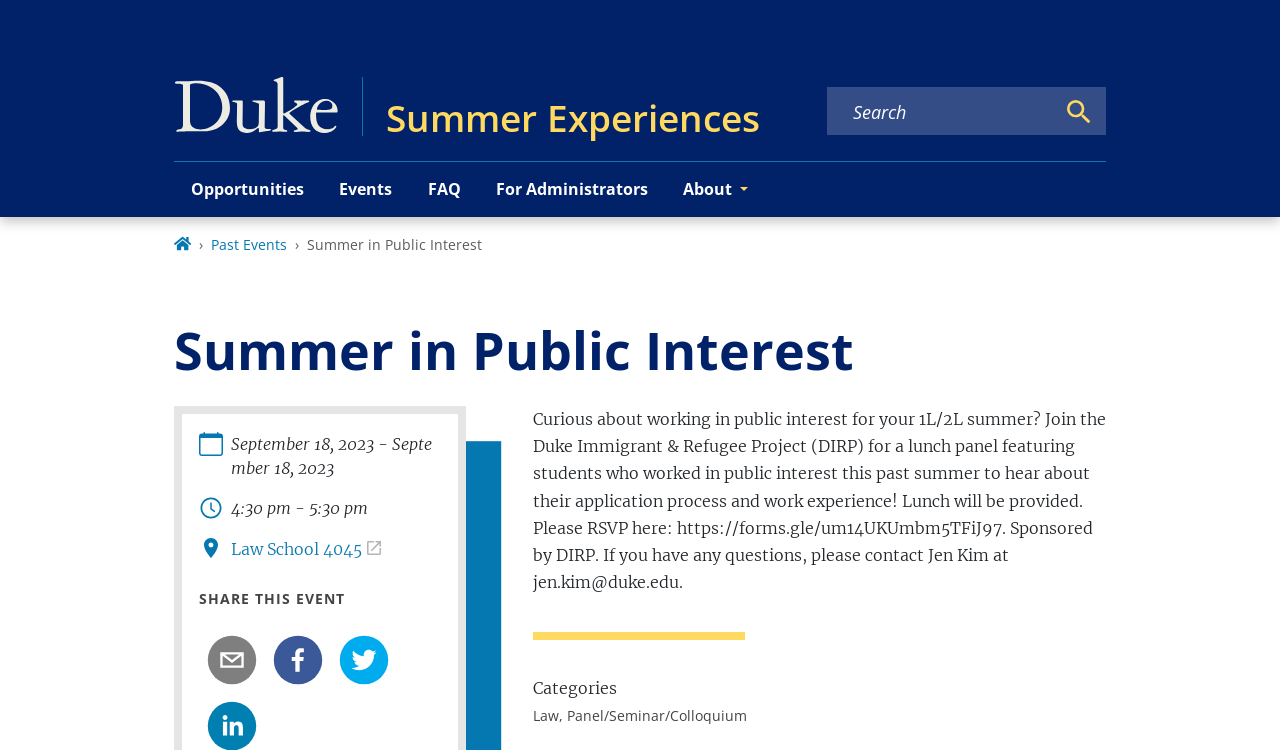Using the format (top-left x, top-left y, bottom-right x, bottom-right y), and given the element description, identify the bounding box coordinates within the screenshot: For Administrators

[0.374, 0.215, 0.52, 0.289]